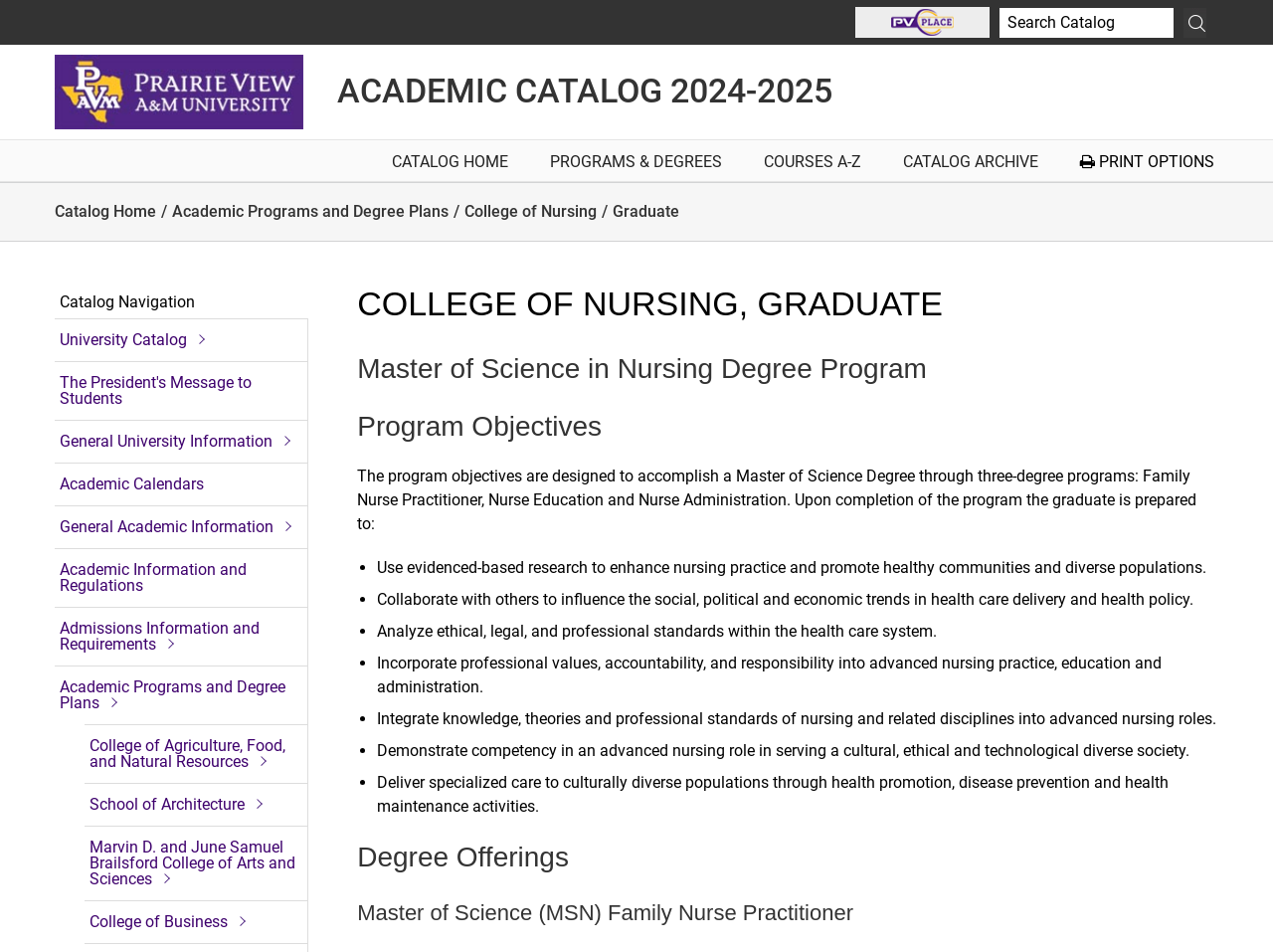Using the provided element description: "University Catalog", determine the bounding box coordinates of the corresponding UI element in the screenshot.

[0.043, 0.335, 0.241, 0.379]